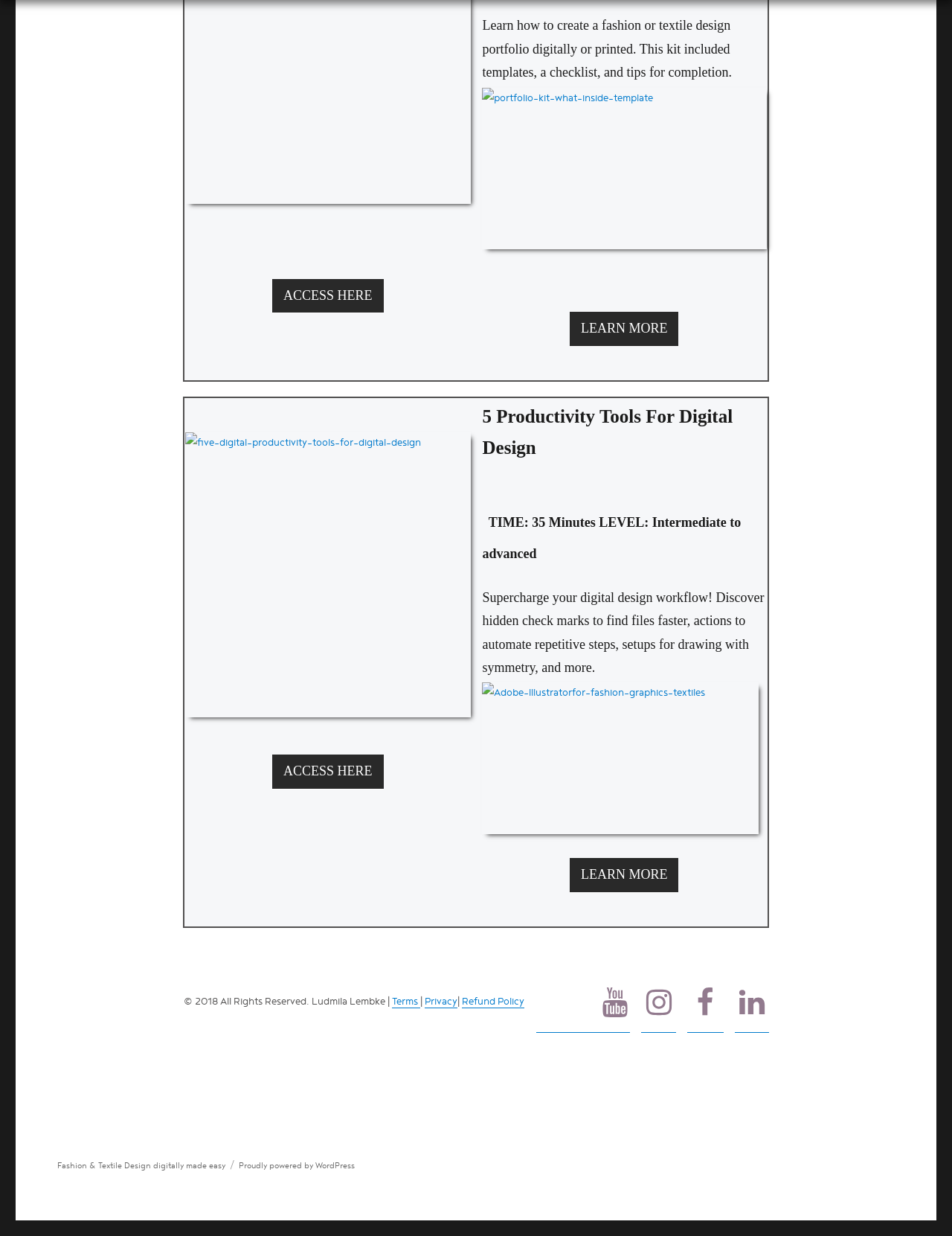Utilize the information from the image to answer the question in detail:
How many images are there on the webpage?

There are several images on the webpage, including the image for the portfolio kit, the image for the productivity tools tutorial, and four social media images. Therefore, there are a total of 6 images on the webpage.